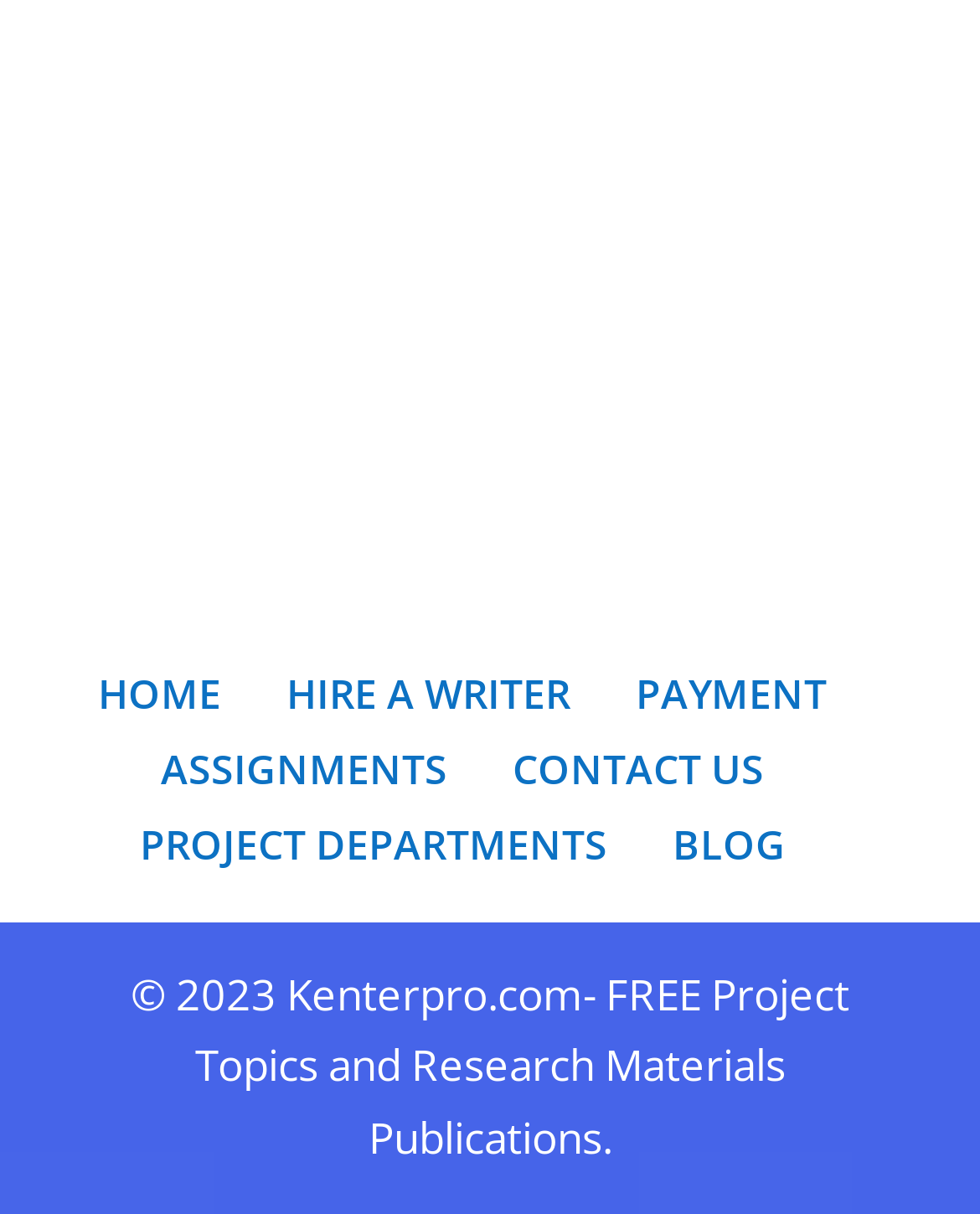Analyze the image and give a detailed response to the question:
What is the last item in the footer section?

I looked at the bottom of the webpage and found the footer section. The last item in the footer section is the copyright information, which is '© 2023 Kenterpro.com- FREE Project Topics and Research Materials Publications.'